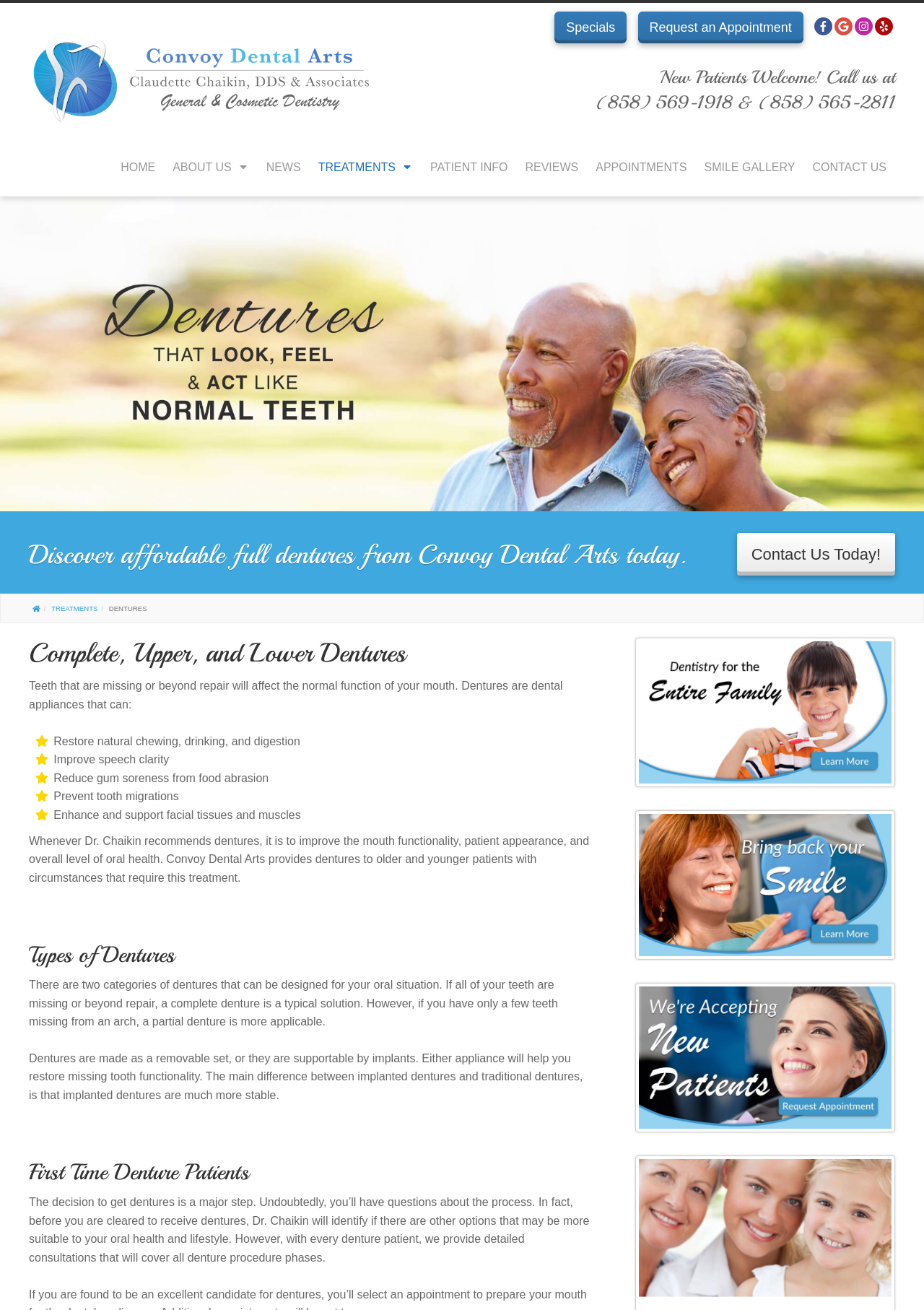Please provide a comprehensive answer to the question below using the information from the image: What types of dentures are available?

I found the types of dentures available by reading the static text element that says 'There are two categories of dentures that can be designed for your oral situation. If all of your teeth are missing or beyond repair, a complete denture is a typical solution. However, if you have only a few teeth missing from an arch, a partial denture is more applicable.'